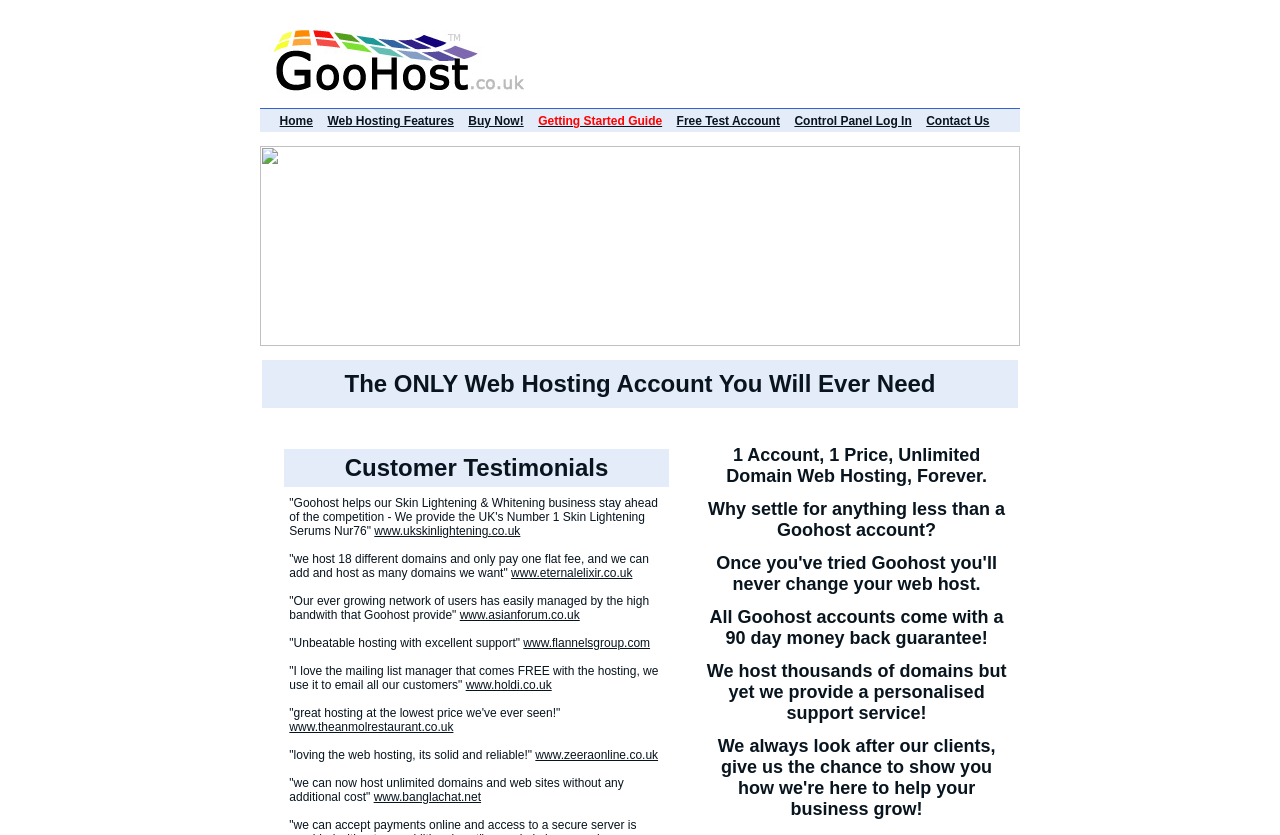Please provide the bounding box coordinates for the element that needs to be clicked to perform the instruction: "View TABLE TENNIS TOURNAMENT details". The coordinates must consist of four float numbers between 0 and 1, formatted as [left, top, right, bottom].

None